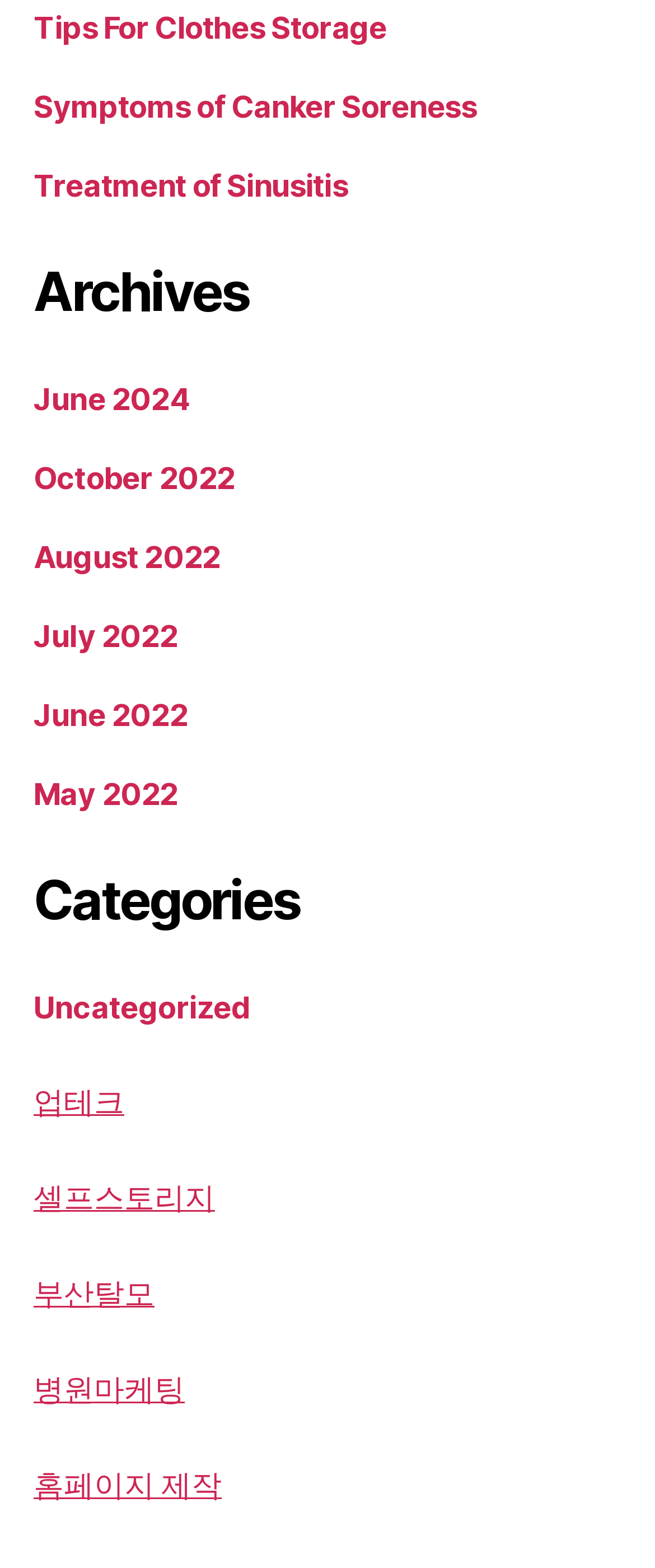Please identify the bounding box coordinates of the element I need to click to follow this instruction: "View tips for clothes storage".

[0.051, 0.007, 0.59, 0.029]